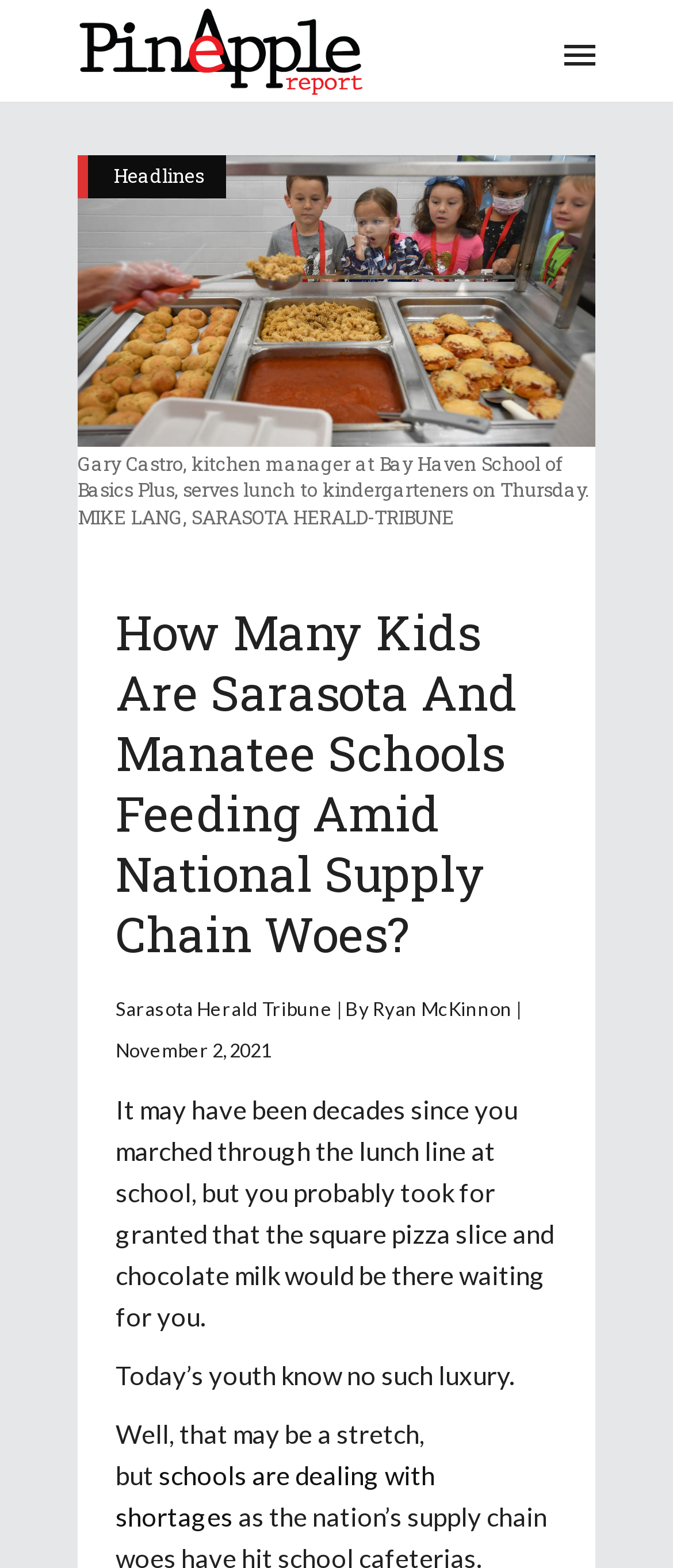Please give a succinct answer using a single word or phrase:
What is the date of the article?

November 2, 2021